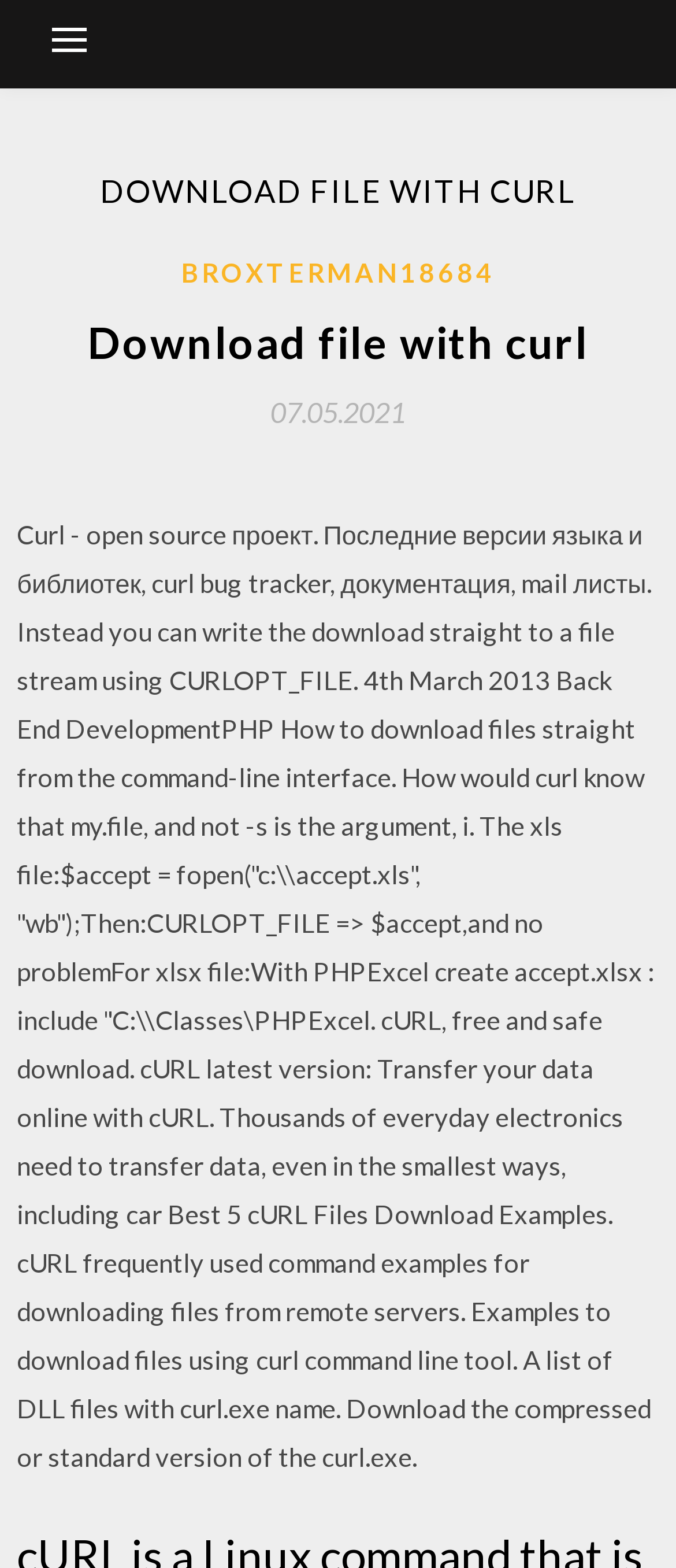Answer the question in a single word or phrase:
What is the purpose of CURLOPT_FILE?

Write the download straight to a file stream